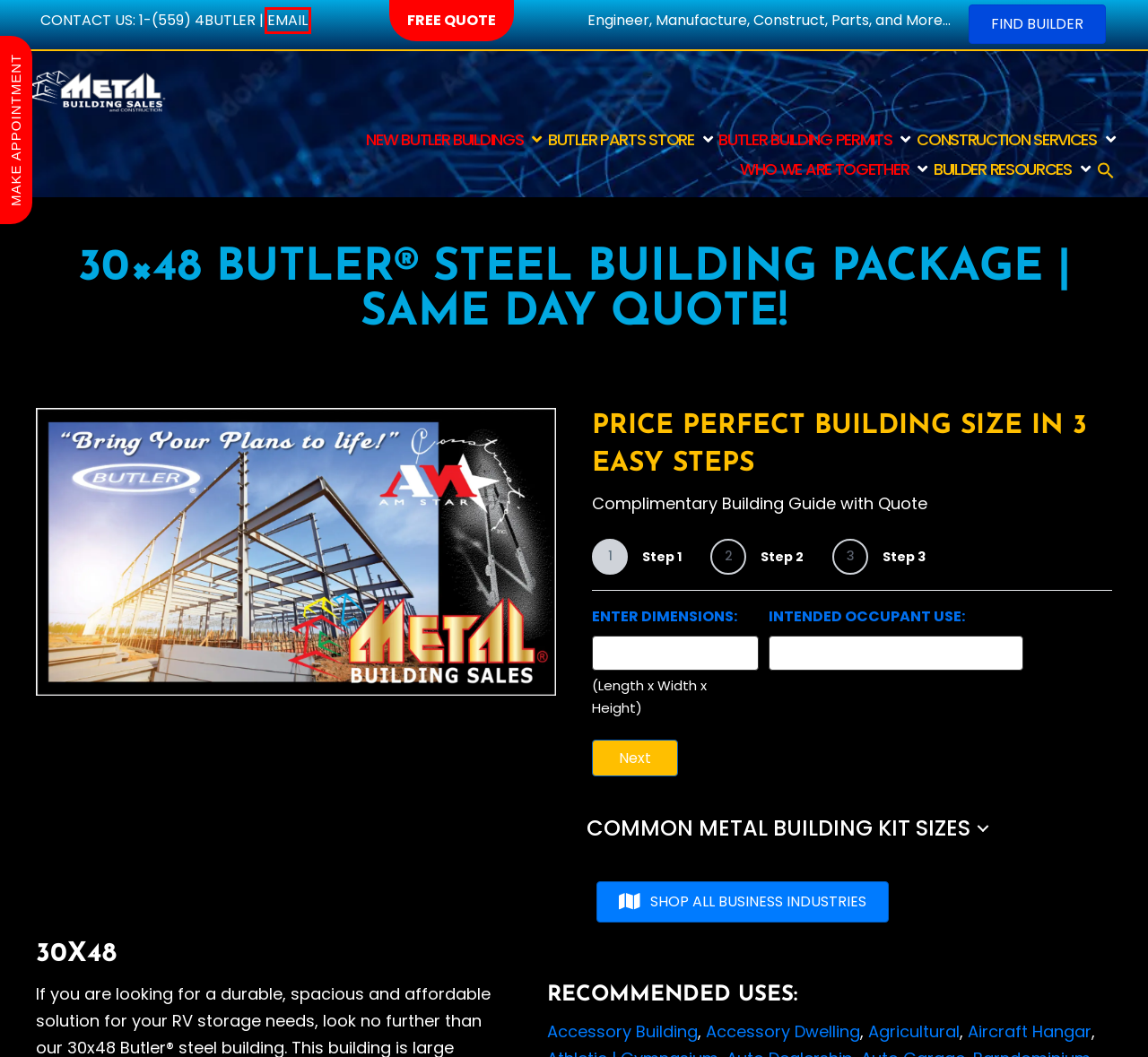Look at the screenshot of a webpage, where a red bounding box highlights an element. Select the best description that matches the new webpage after clicking the highlighted element. Here are the candidates:
A. FIND YOUR LOCAL BUTLER® BUILDER - Metal Building Sales
B. CONTRACTING - Metal Building Sales
C. AIRCRAFT HANGAR - Metal Building Sales
D. Butler Metal Building Sales & Construction | Same Day Pricing
E. RESOURCES - Metal Building Sales
F. Contact Us ─ Metal Building Sales
G. Metal Building Quote Request - Metal Building Sales
H. PICK YOUR BUSINESS - Metal Building Sales

F